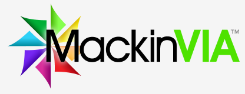Reply to the question with a brief word or phrase: How many colors are used in the overlapping shapes?

5